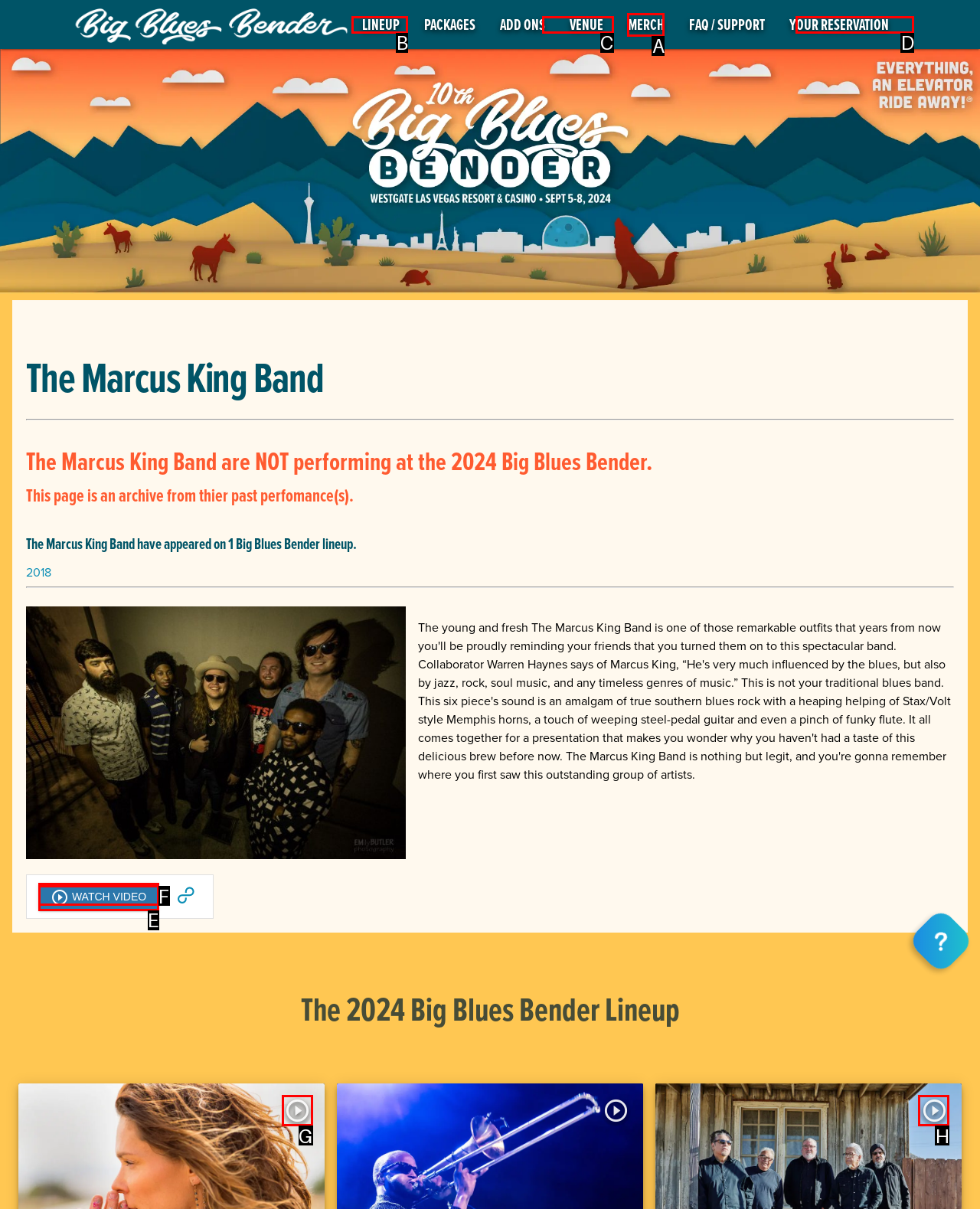Pick the HTML element that should be clicked to execute the task: Click on the 'About Ajay' link
Respond with the letter corresponding to the correct choice.

None